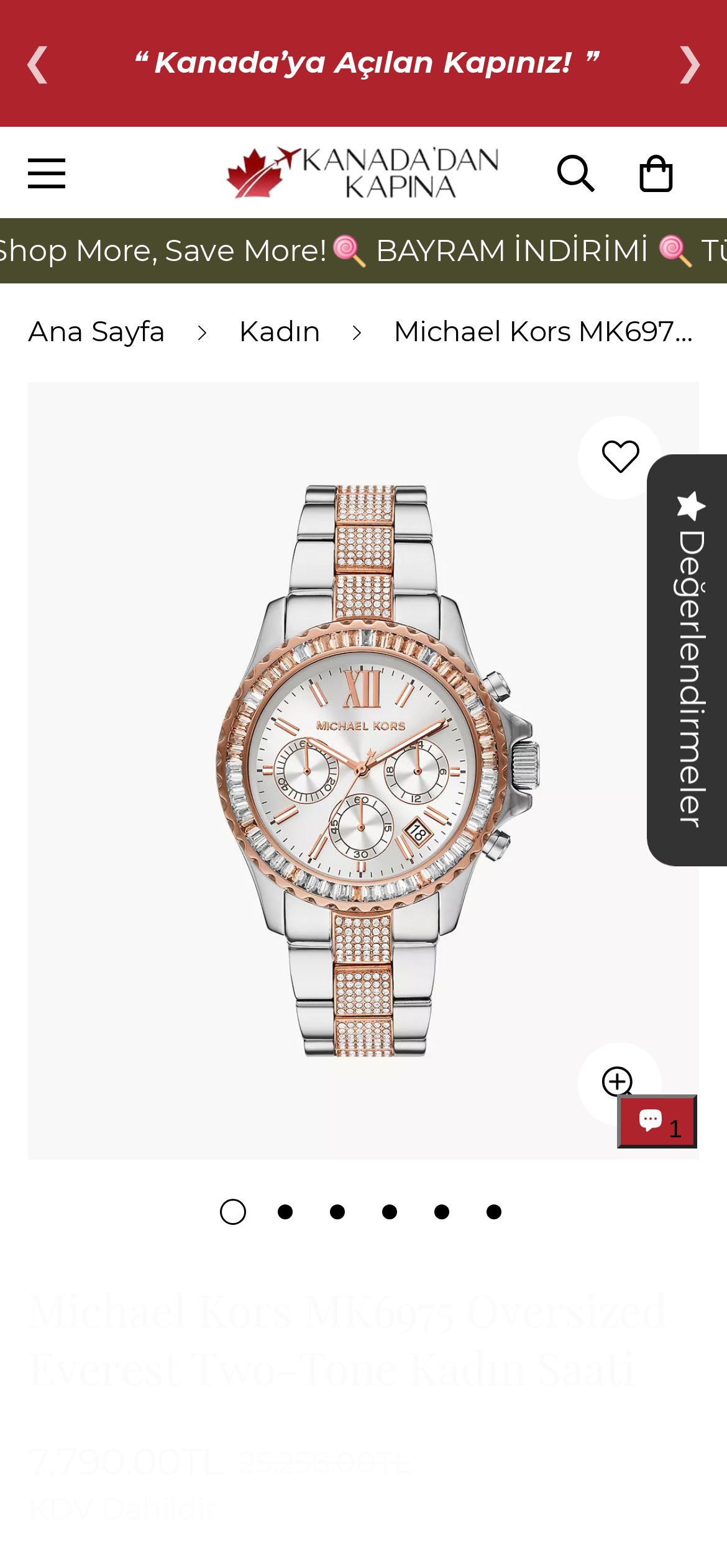Locate the bounding box coordinates of the area to click to fulfill this instruction: "View reviews". The bounding box should be presented as four float numbers between 0 and 1, in the order [left, top, right, bottom].

[0.89, 0.289, 1.0, 0.552]